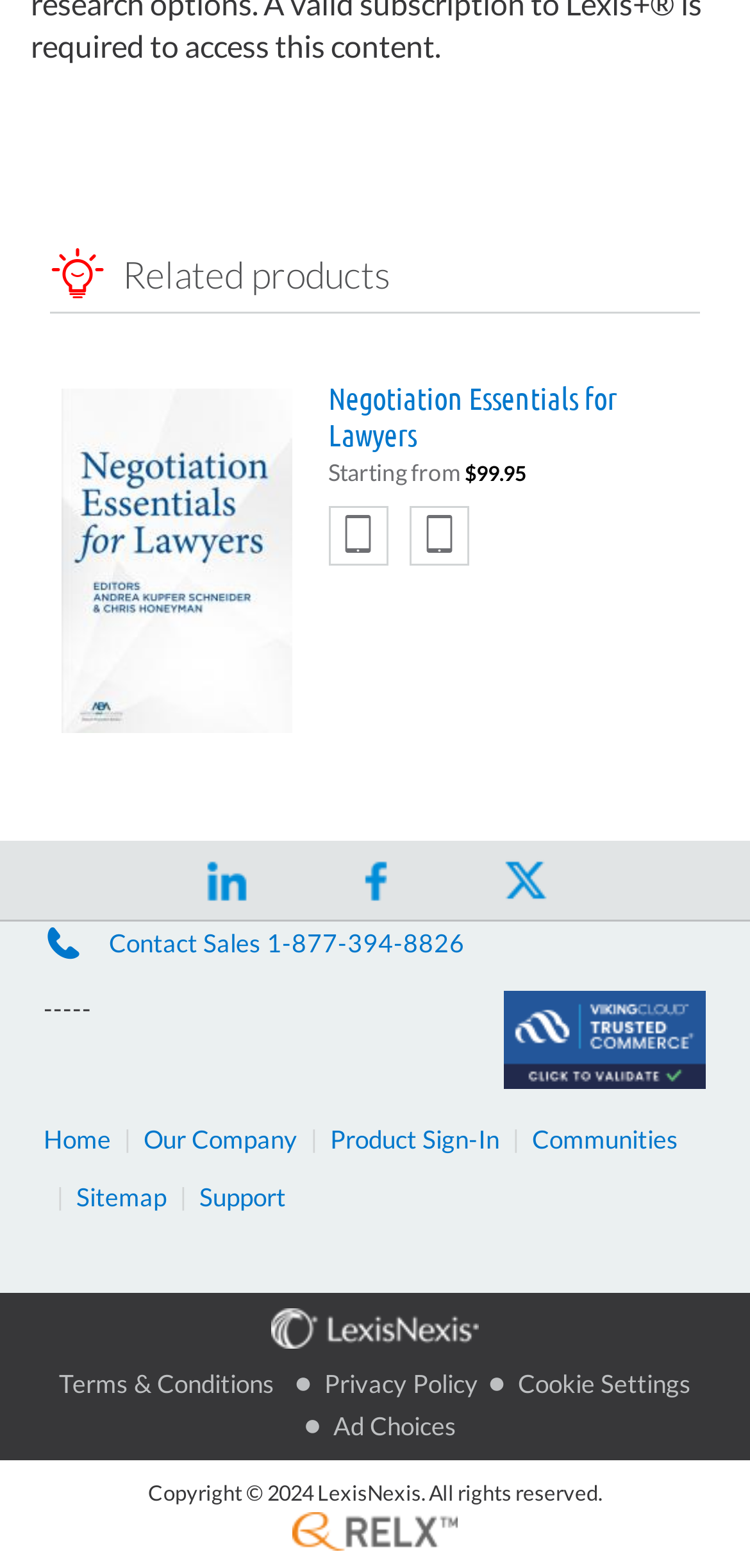Please determine the bounding box coordinates of the element's region to click in order to carry out the following instruction: "Buy Negotiation Essentials for Lawyers eBook". The coordinates should be four float numbers between 0 and 1, i.e., [left, top, right, bottom].

[0.041, 0.212, 0.959, 0.497]